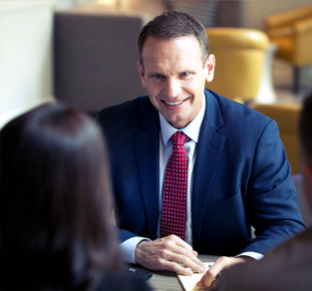Please give a succinct answer to the question in one word or phrase:
How many people are involved in the meeting?

Three